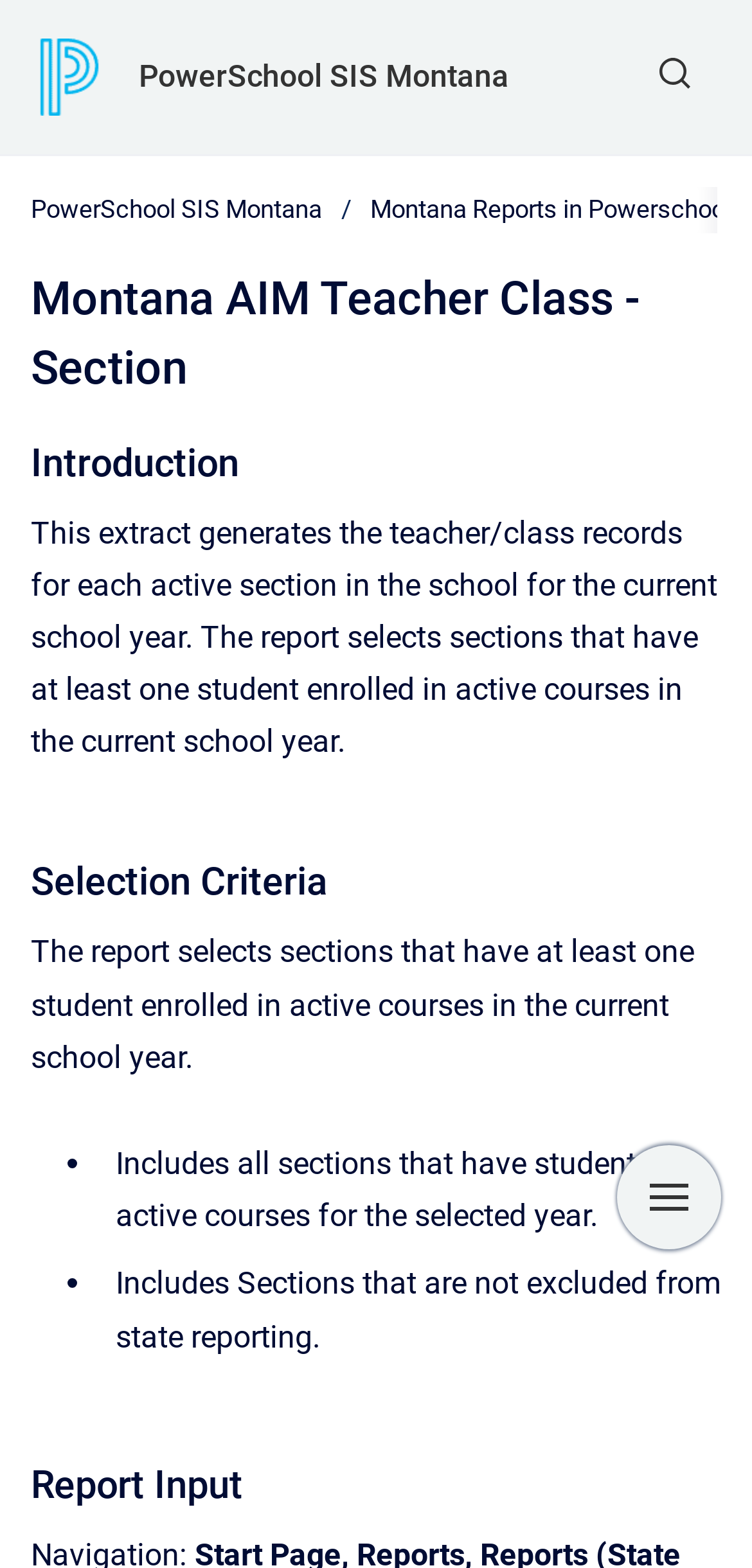Respond with a single word or short phrase to the following question: 
What is the selection criteria for the report?

Active sections with enrolled students